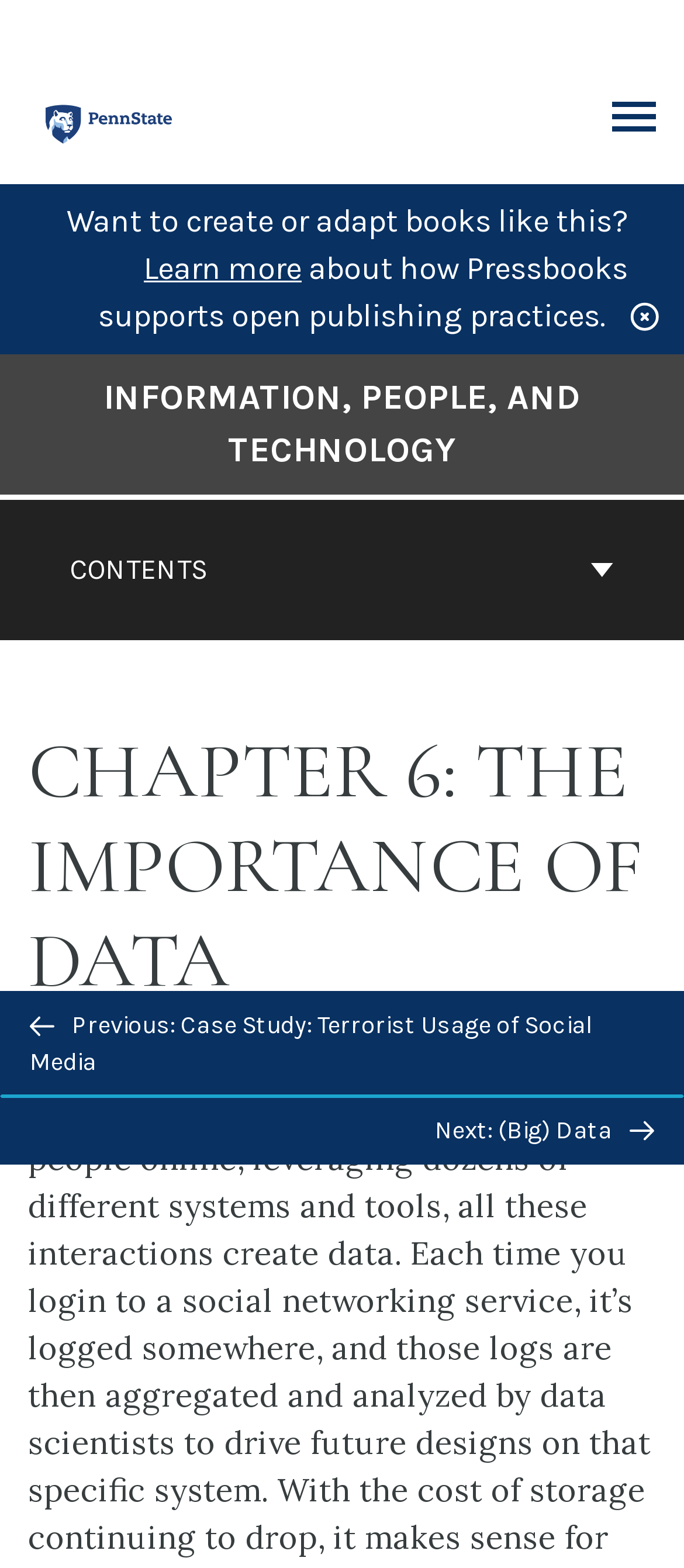Identify the bounding box coordinates of the clickable region to carry out the given instruction: "Go to The Pennsylvania State University website".

[0.041, 0.065, 0.281, 0.086]